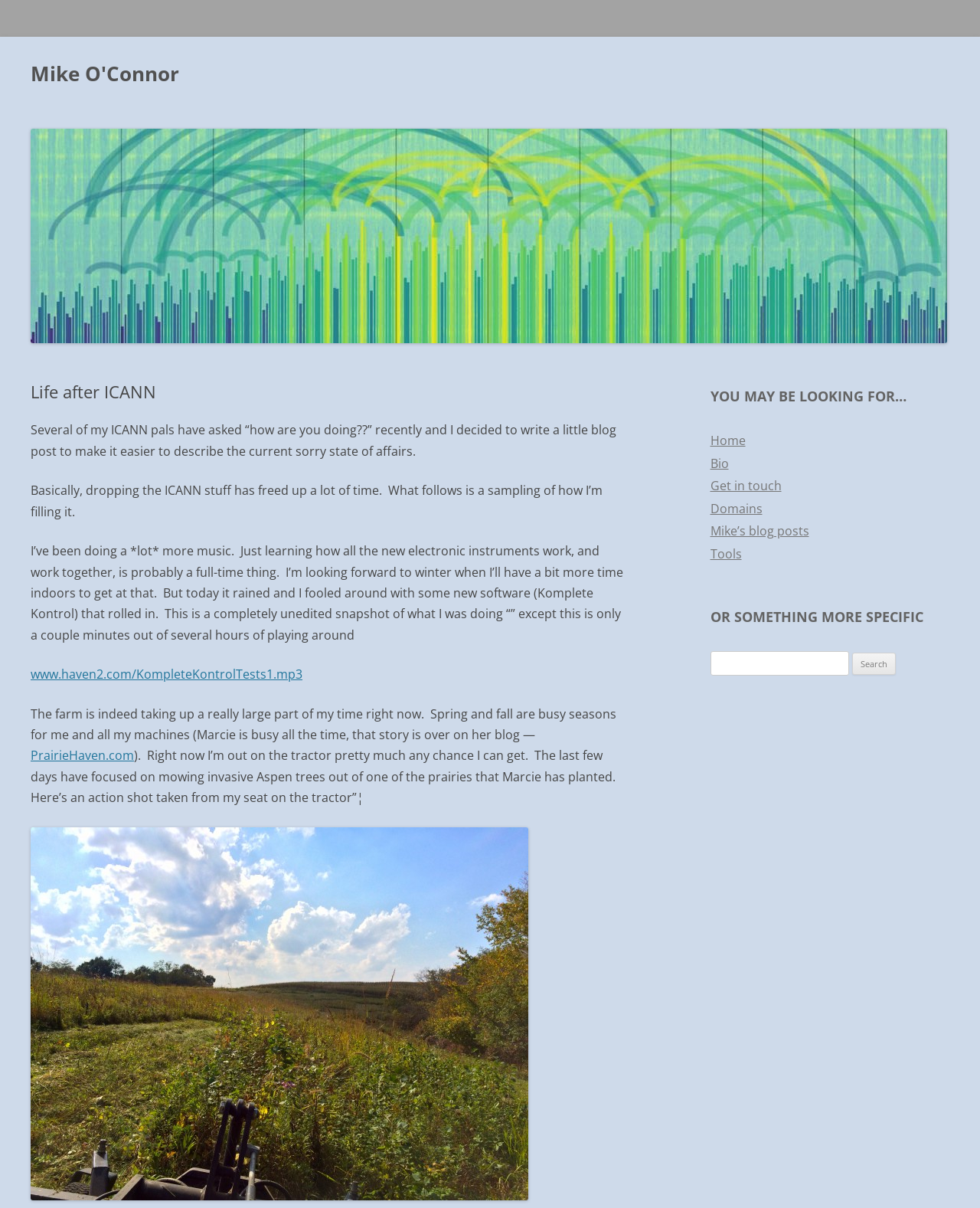Please specify the coordinates of the bounding box for the element that should be clicked to carry out this instruction: "Visit the homepage". The coordinates must be four float numbers between 0 and 1, formatted as [left, top, right, bottom].

[0.725, 0.358, 0.761, 0.372]